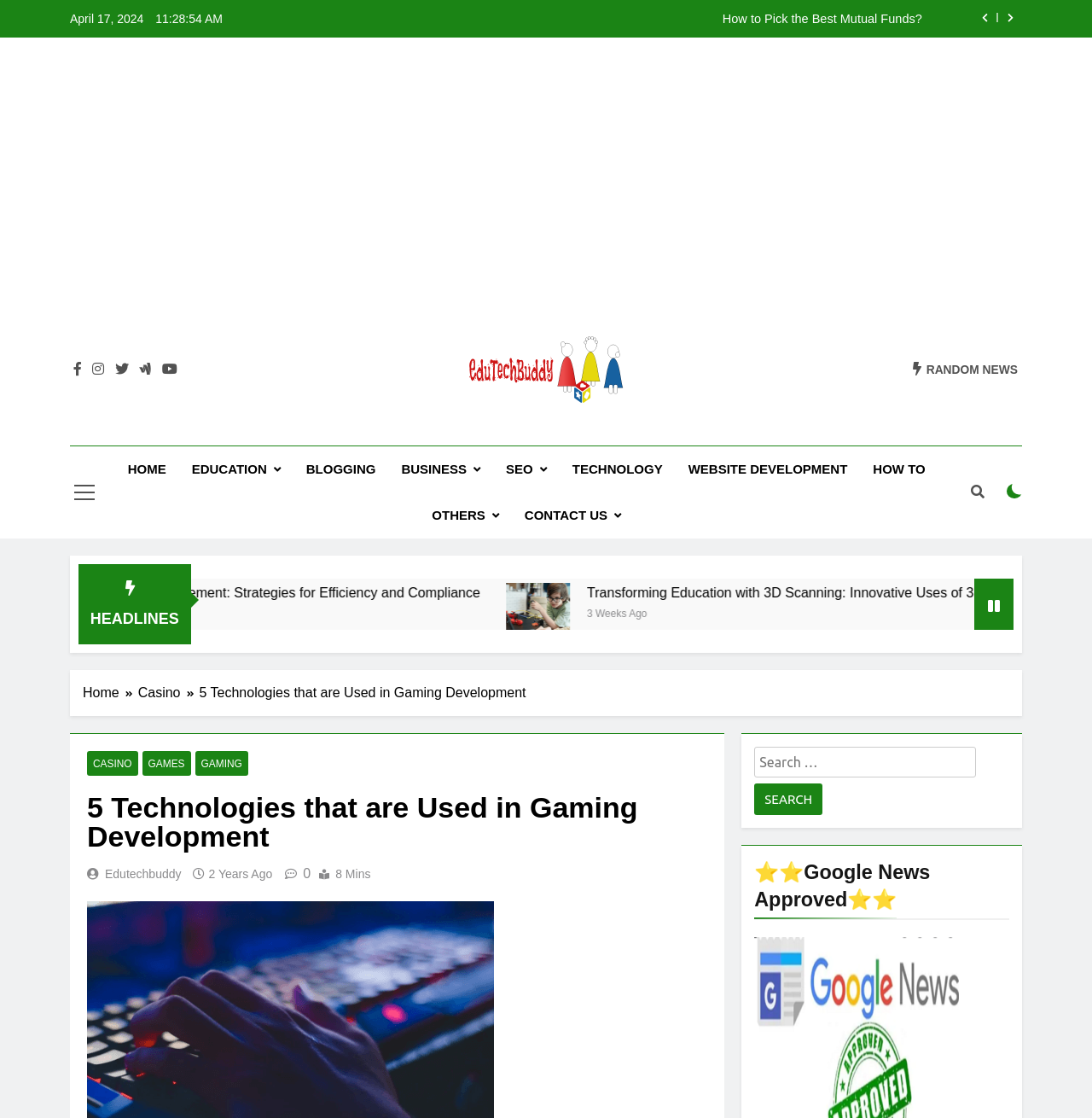Could you indicate the bounding box coordinates of the region to click in order to complete this instruction: "Click the next page button".

[0.892, 0.518, 0.928, 0.563]